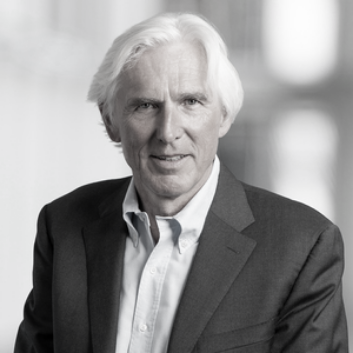Could you please study the image and provide a detailed answer to the question:
What is the background of the image?

The background of the image suggests a corporate setting, reinforcing Thomas's professional identity as a seasoned partner at AltoPartners.